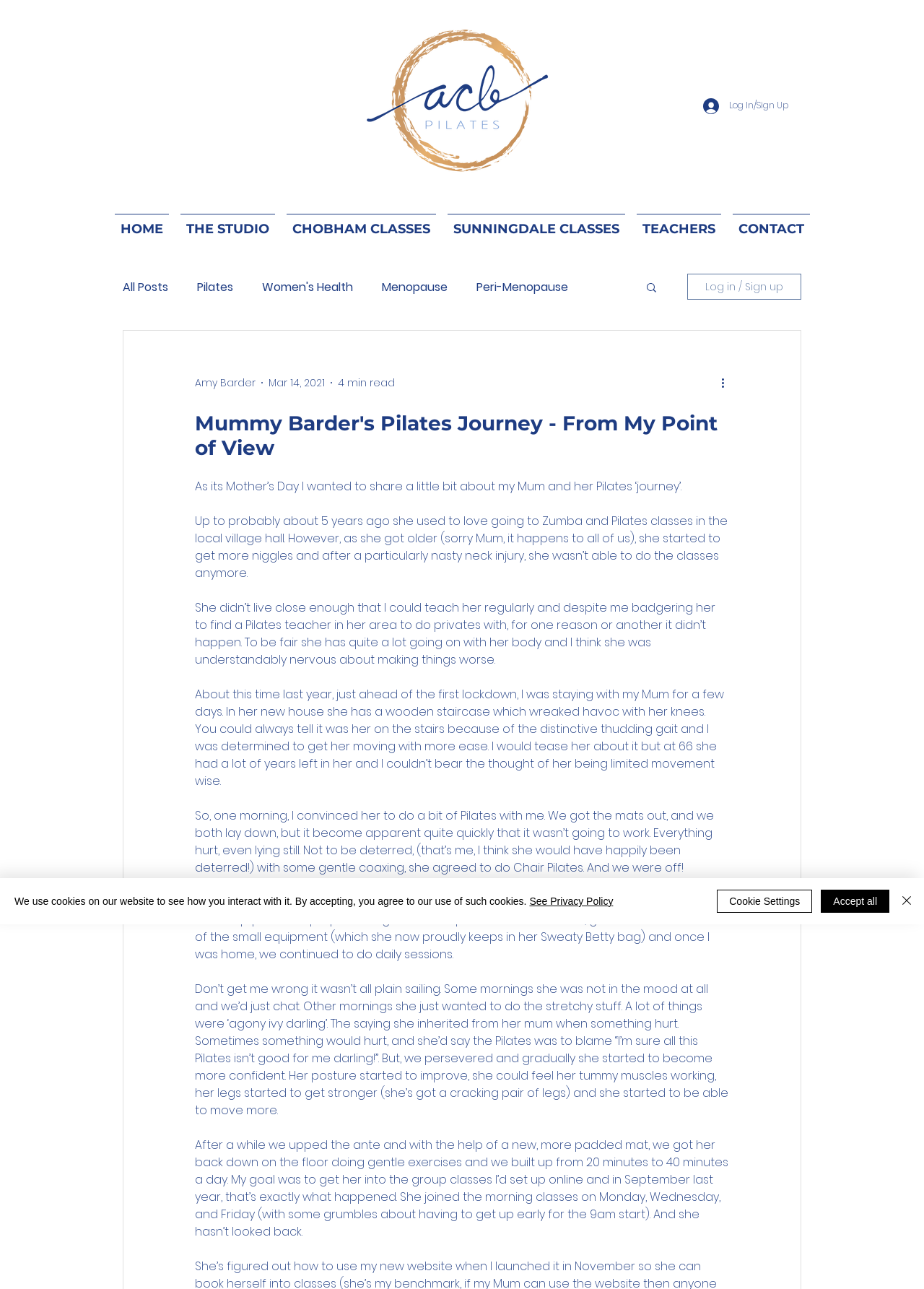Given the element description: "TEACHERS", predict the bounding box coordinates of this UI element. The coordinates must be four float numbers between 0 and 1, given as [left, top, right, bottom].

[0.682, 0.166, 0.786, 0.18]